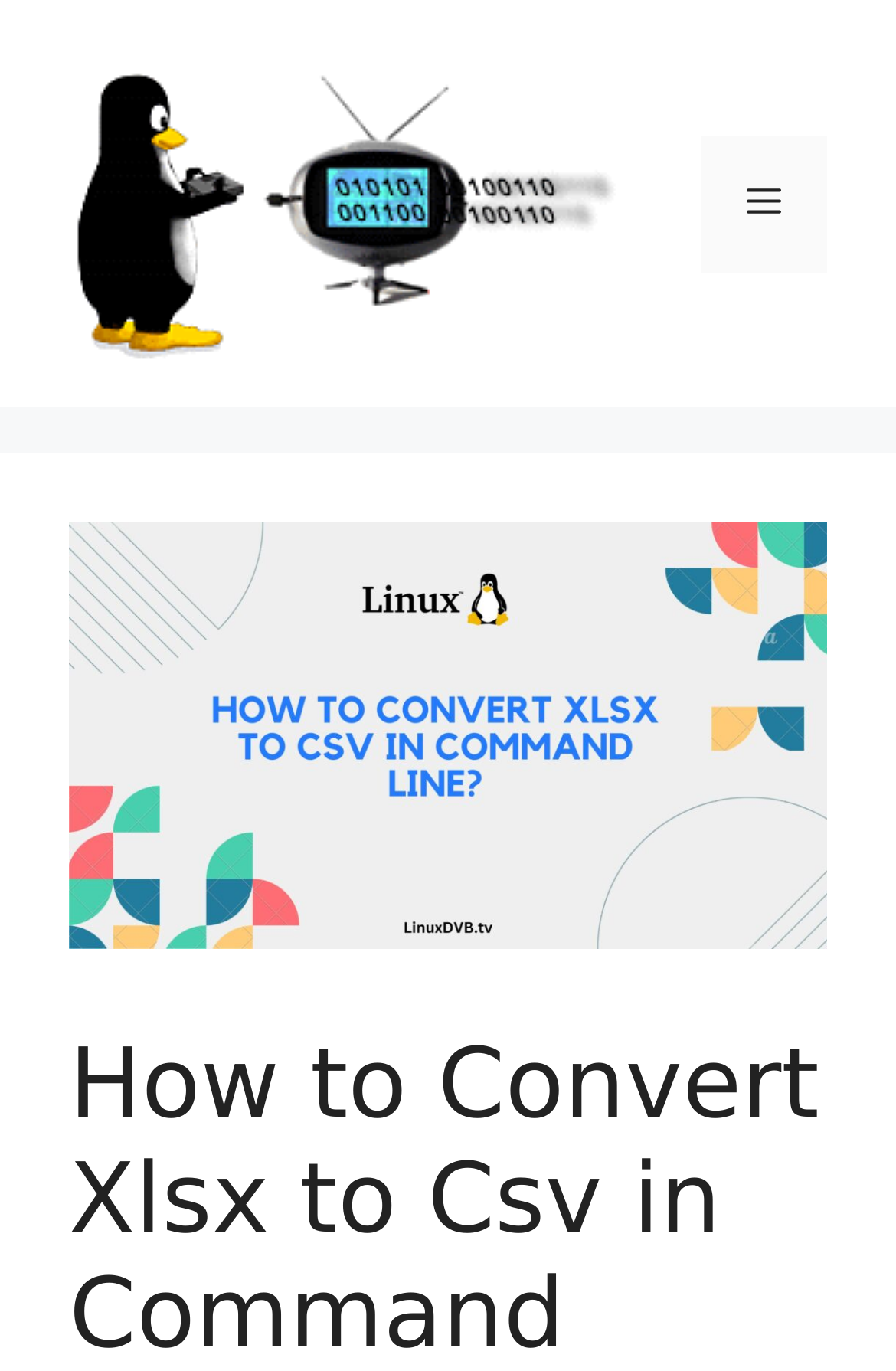Determine the webpage's heading and output its text content.

How to Convert Xlsx to Csv in Command Line?